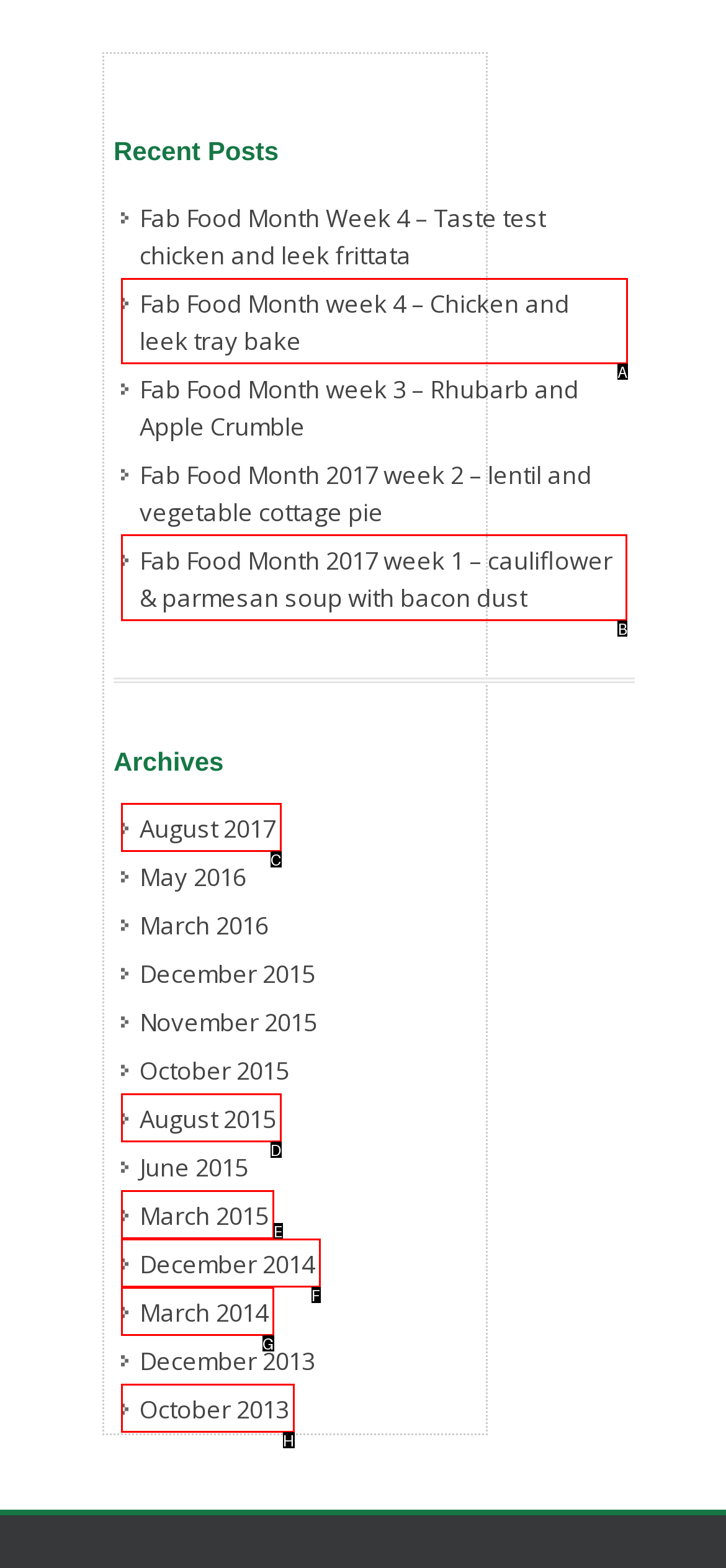Point out the letter of the HTML element you should click on to execute the task: check out post about Fab Food Month 2017 week 1
Reply with the letter from the given options.

B